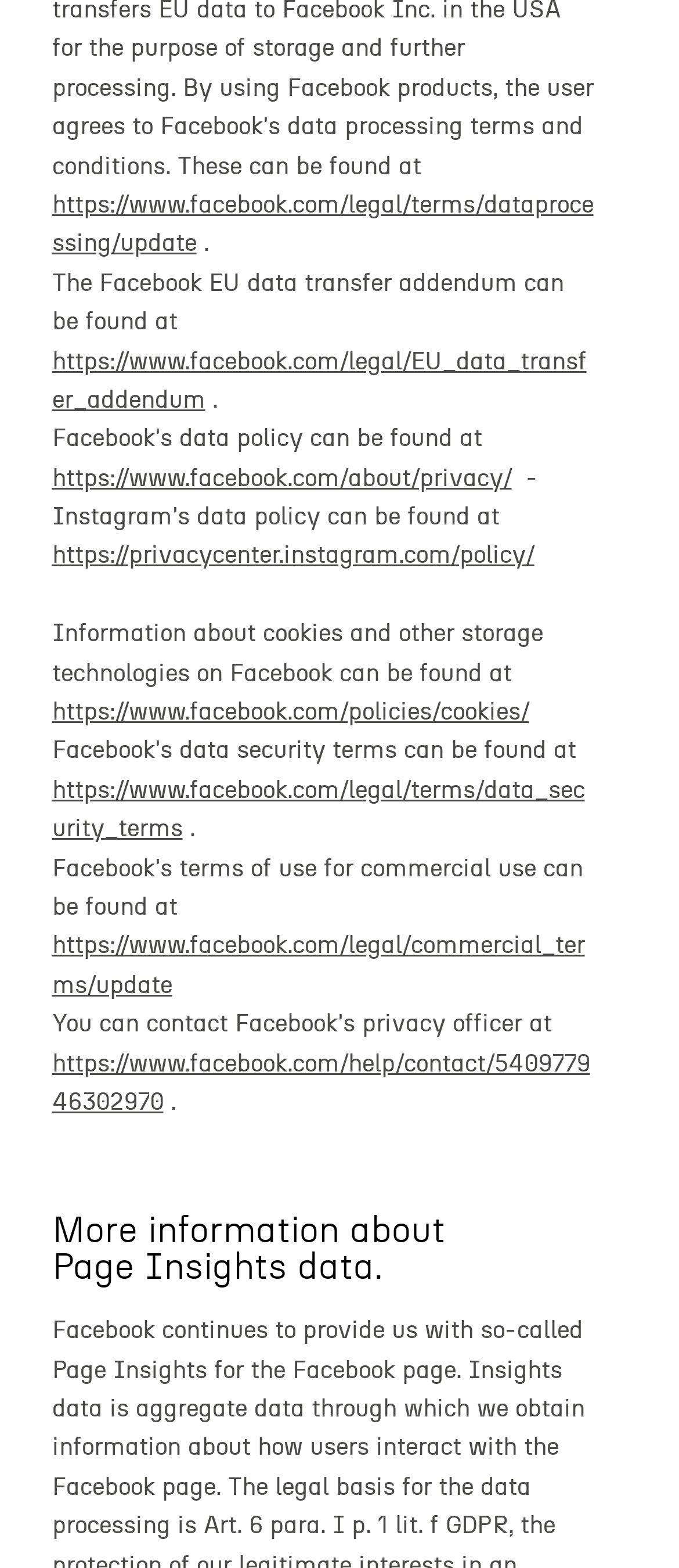Please identify the coordinates of the bounding box that should be clicked to fulfill this instruction: "Get more information about Page Insights data".

[0.077, 0.774, 0.774, 0.82]